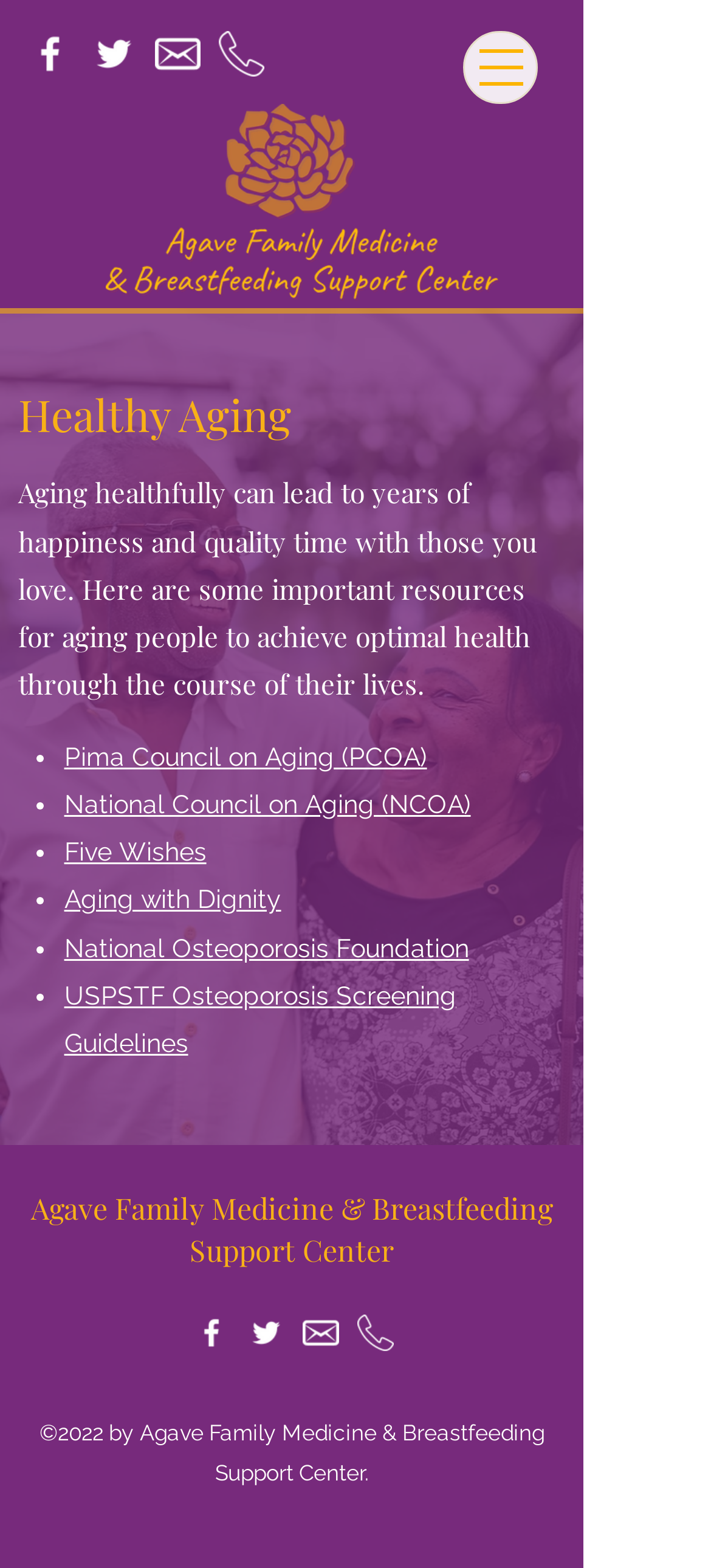Find the bounding box coordinates for the HTML element specified by: "Five Wishes".

[0.09, 0.534, 0.29, 0.552]